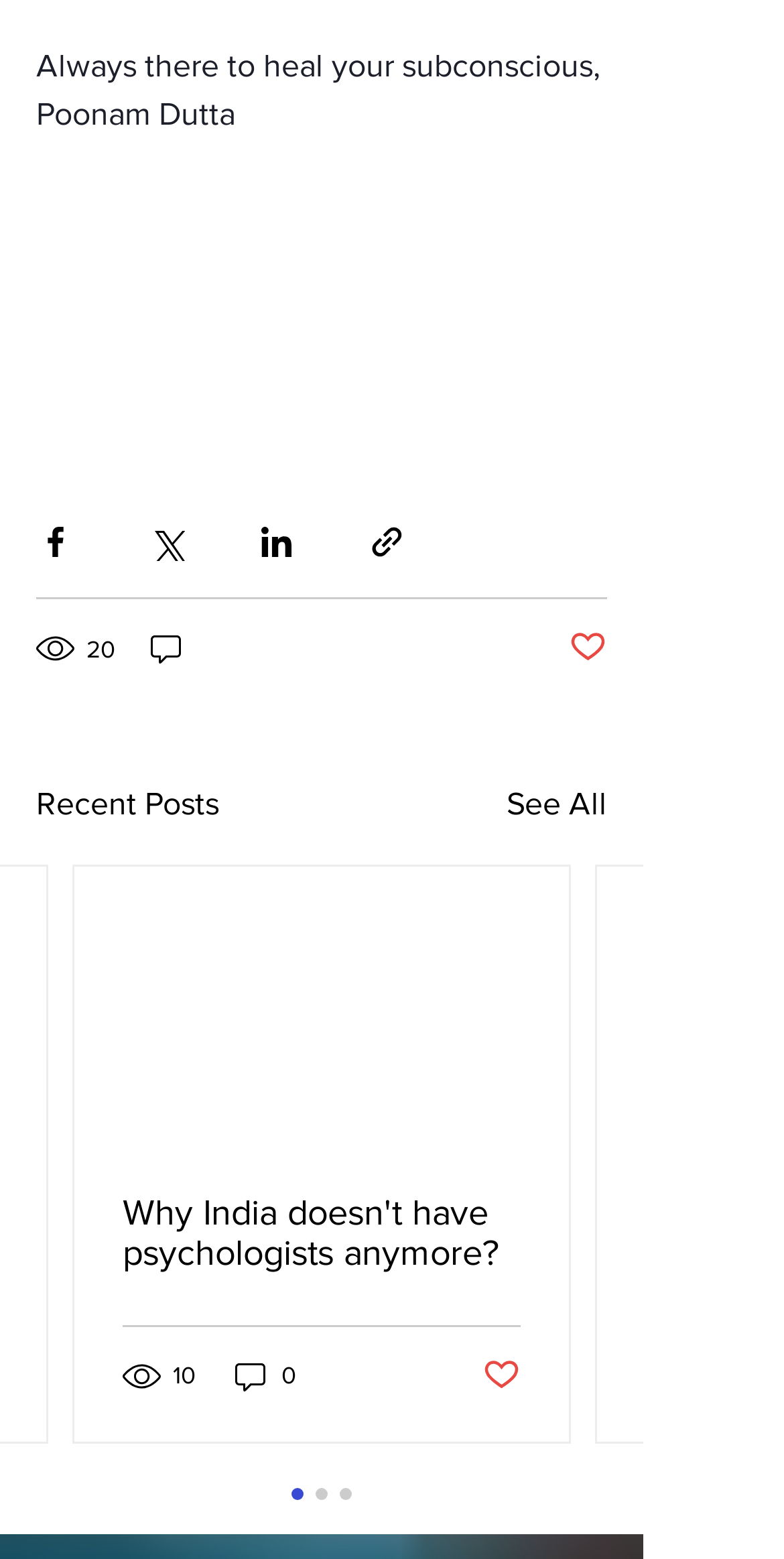How many comments does the second post have?
Refer to the image and offer an in-depth and detailed answer to the question.

The number of comments for the second post is mentioned below the title, it says '0 comments'.